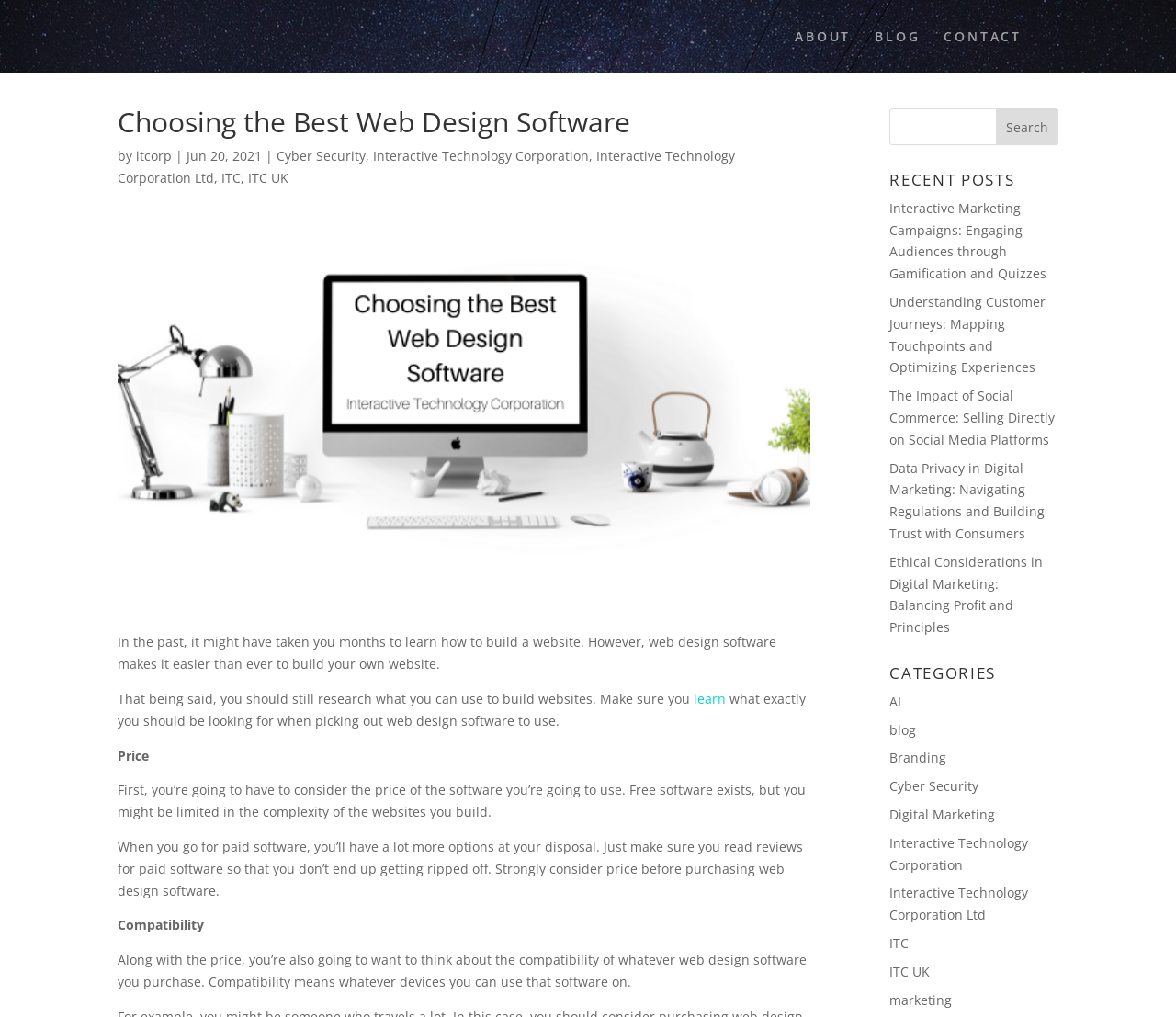Give the bounding box coordinates for this UI element: "Interactive Technology Corporation Ltd". The coordinates should be four float numbers between 0 and 1, arranged as [left, top, right, bottom].

[0.756, 0.869, 0.874, 0.908]